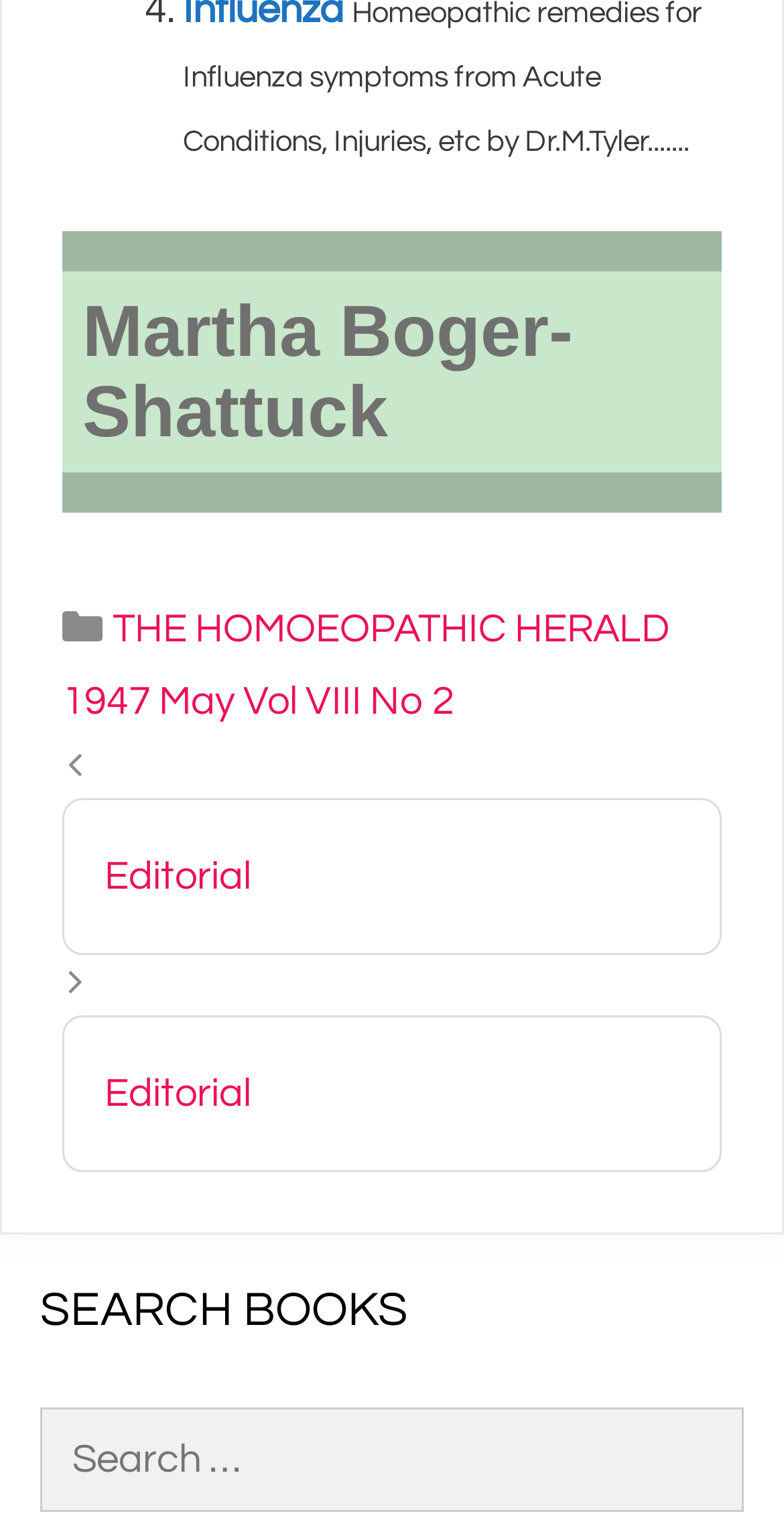Identify the bounding box of the UI element described as follows: "Martha Boger-Shattuck". Provide the coordinates as four float numbers in the range of 0 to 1 [left, top, right, bottom].

[0.105, 0.189, 0.731, 0.296]